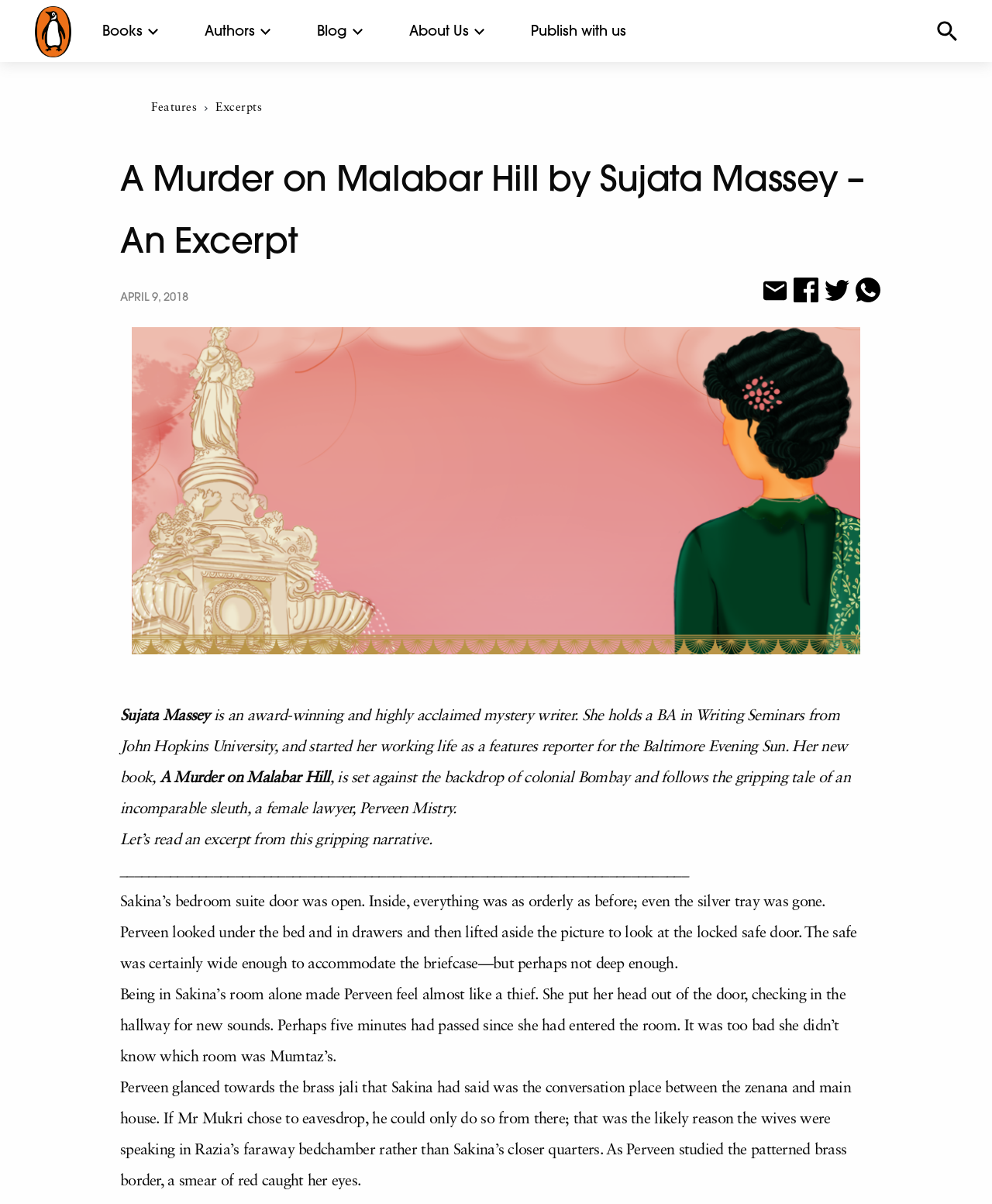Locate the bounding box of the user interface element based on this description: "Publish with us".

[0.504, 0.0, 0.662, 0.052]